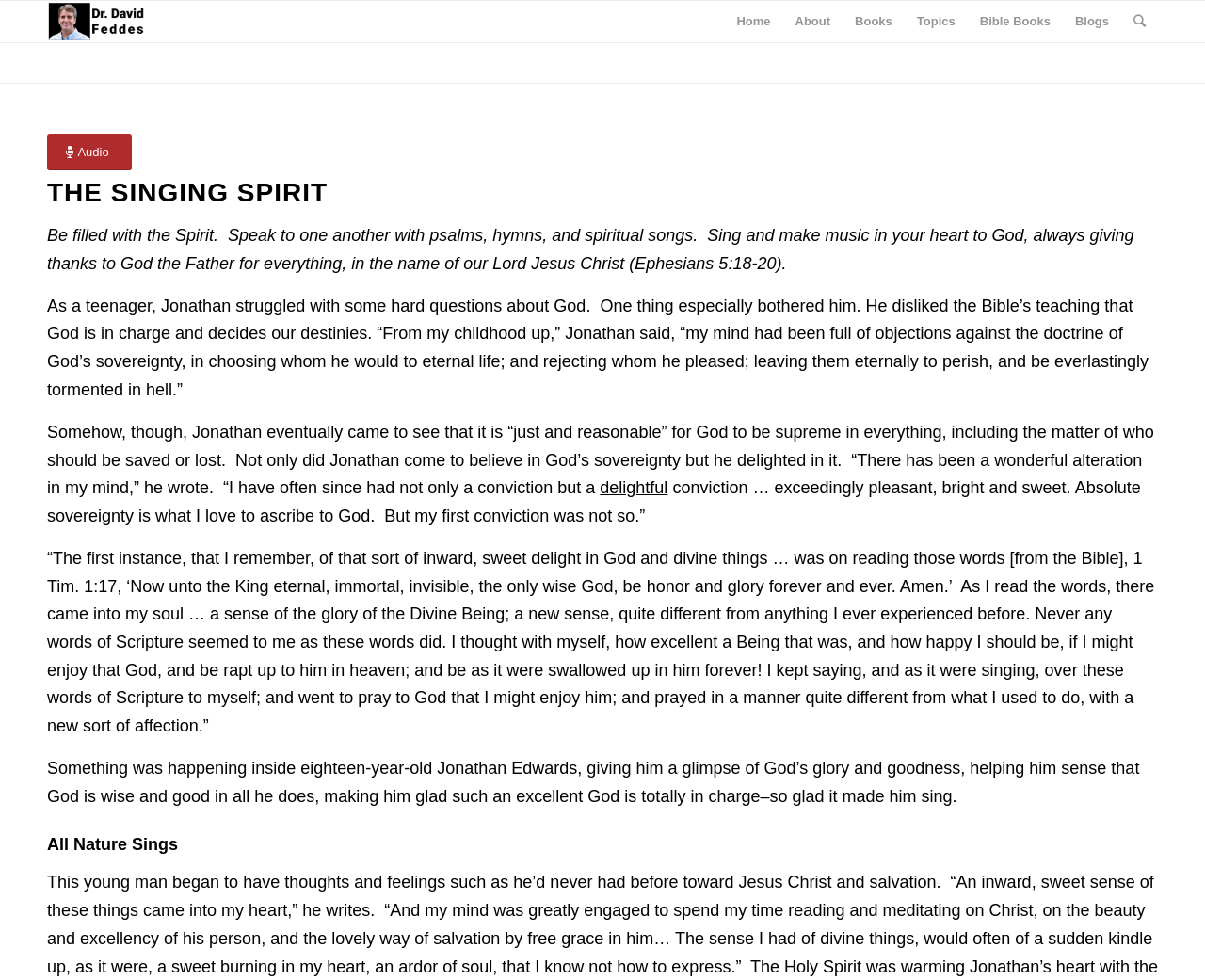Predict the bounding box coordinates of the UI element that matches this description: "alt="David Feddes"". The coordinates should be in the format [left, top, right, bottom] with each value between 0 and 1.

[0.039, 0.001, 0.122, 0.043]